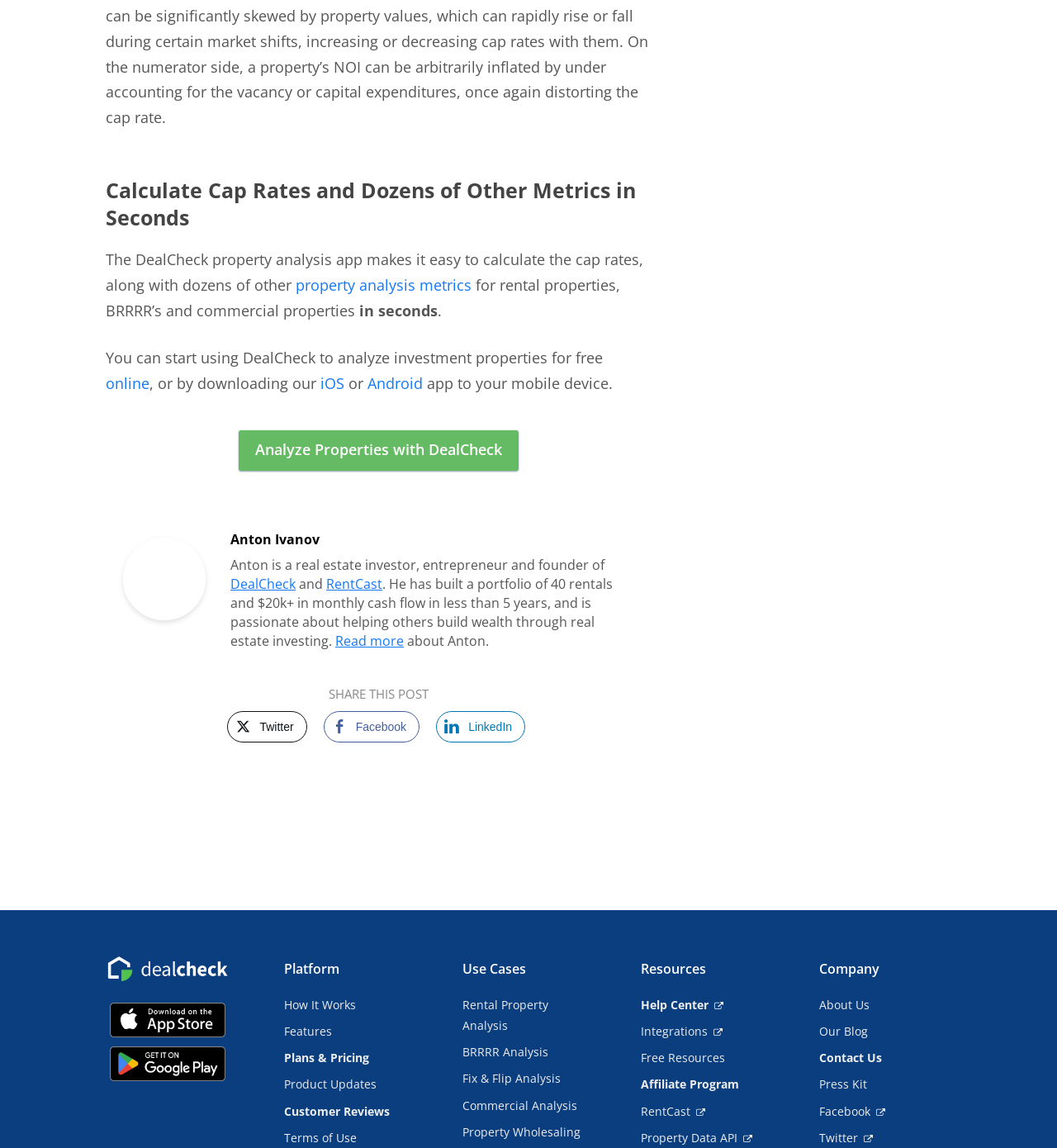Give a short answer using one word or phrase for the question:
What is the main purpose of DealCheck?

Analyze investment properties